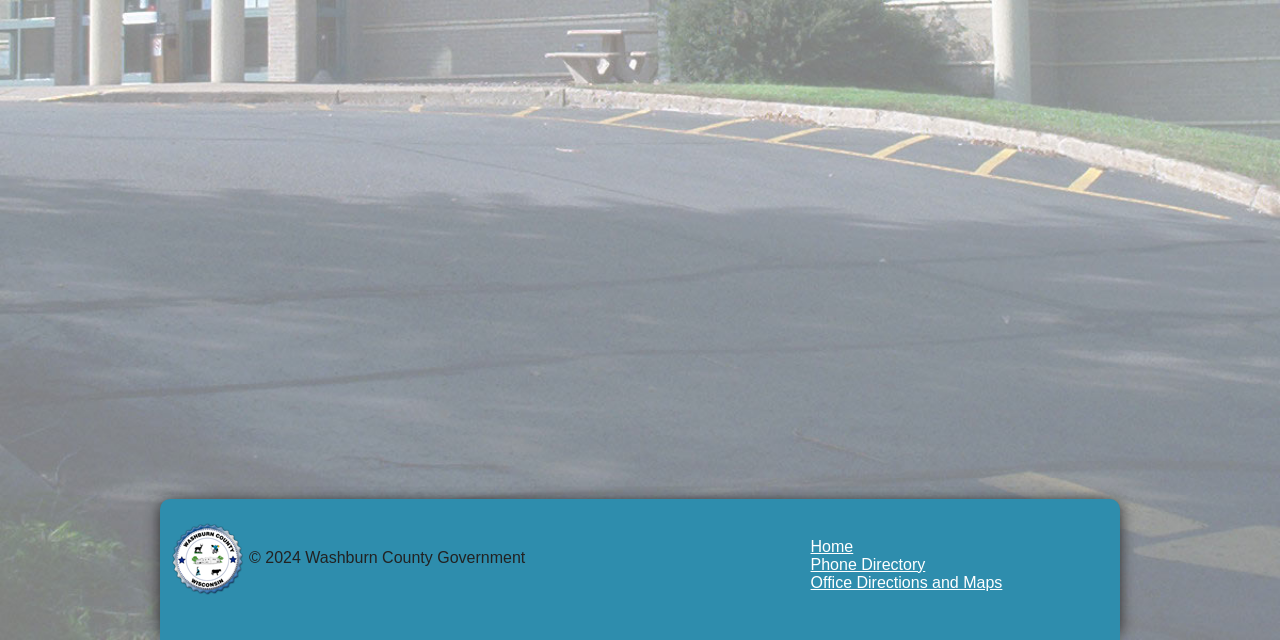Given the webpage screenshot and the description, determine the bounding box coordinates (top-left x, top-left y, bottom-right x, bottom-right y) that define the location of the UI element matching this description: Office Directions and Maps

[0.633, 0.896, 0.783, 0.923]